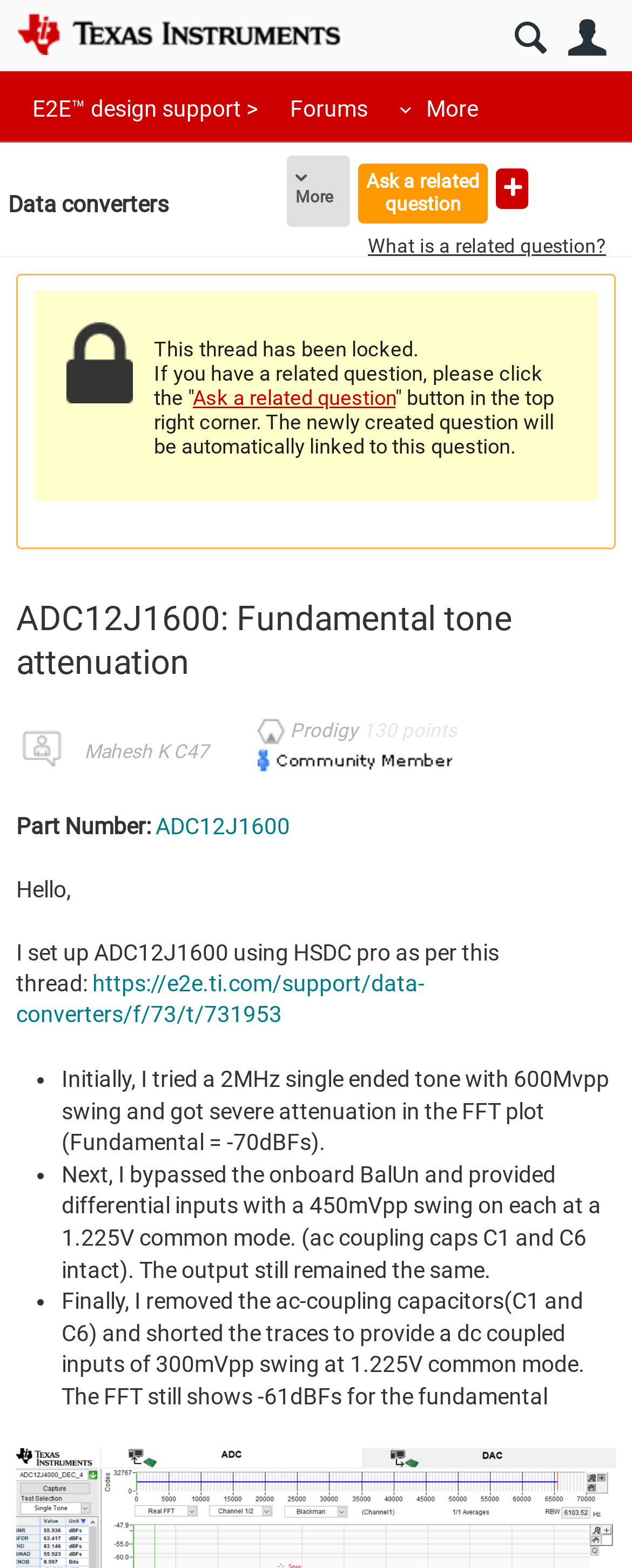Create a detailed narrative describing the layout and content of the webpage.

This webpage is a forum thread discussing the ADC12J1600, a data converter. At the top, there is a navigation bar with links to "TI E2E support forums", "E2E™ design support >", "Forums", and "More". Below the navigation bar, there is a heading "Data converters" with a link to the same title.

The main content of the webpage is a forum thread started by "Mahesh K C47", who has a profile picture and 130 points. The thread title is "ADC12J1600: Fundamental tone attenuation". The thread starter describes their experience setting up the ADC12J1600 using HSDC pro, referencing a specific thread on the TI E2E support forums.

The thread starter's post is divided into three sections, each marked with a bullet point. In the first section, they describe trying a 2MHz single-ended tone with a 600Mvpp swing and getting severe attenuation in the FFT plot. In the second section, they describe bypassing the onboard BalUn and providing differential inputs with a 450mVpp swing on each at a 1.225V common mode, but the output remained the same. In the third section, they describe removing the ac-coupling capacitors and shorting the traces to provide dc-coupled inputs of 300mVpp swing at 1.225V common mode, but the FFT still shows -61dBFs for the fundamental.

There are also links to "Ask a related question" and "Ask a new question" at the top right corner of the webpage. Additionally, there is a notice that the thread has been locked, and users are encouraged to ask related questions instead.